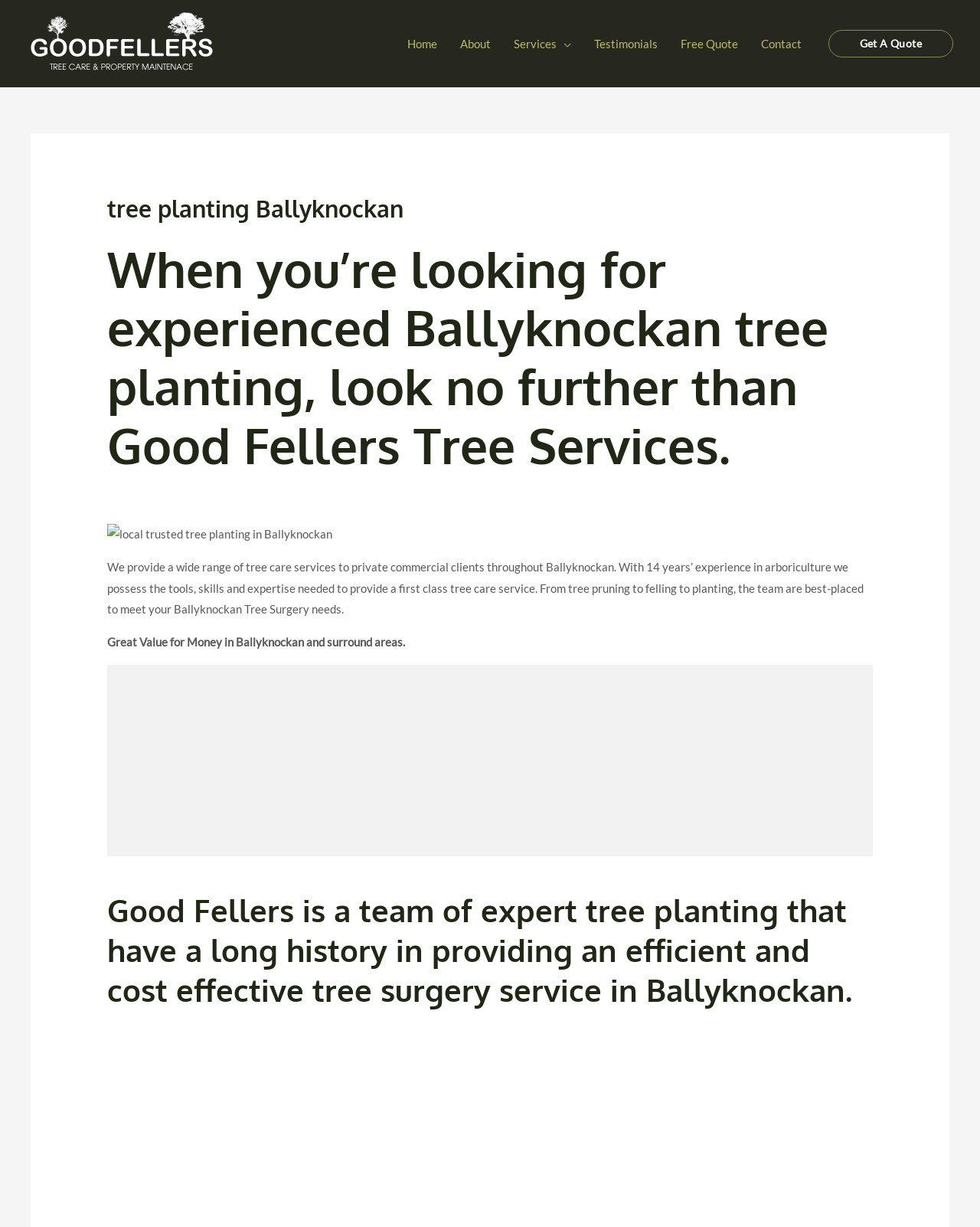Answer this question using a single word or a brief phrase:
How many years of experience does the company have?

14 years